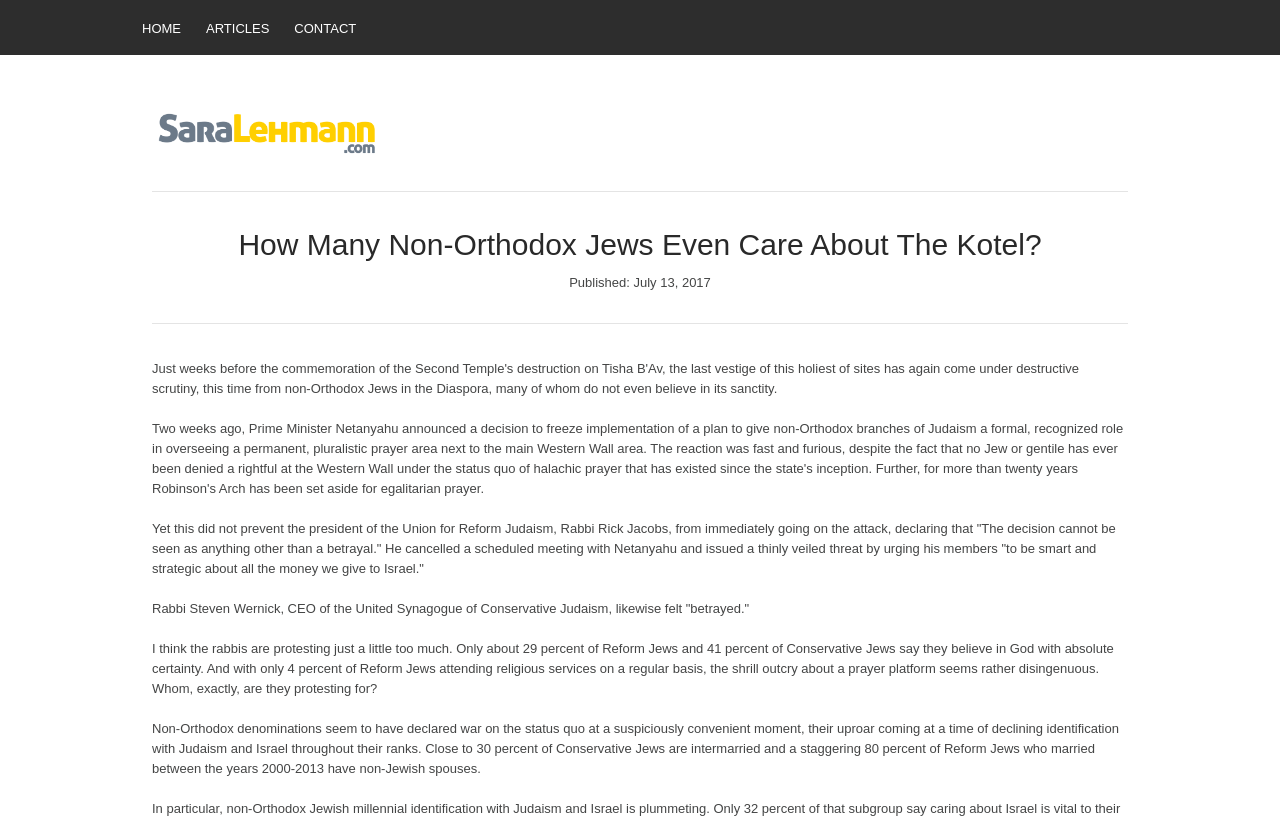Use a single word or phrase to answer the question: 
What is the percentage of Reform Jews who attend religious services regularly?

4 percent